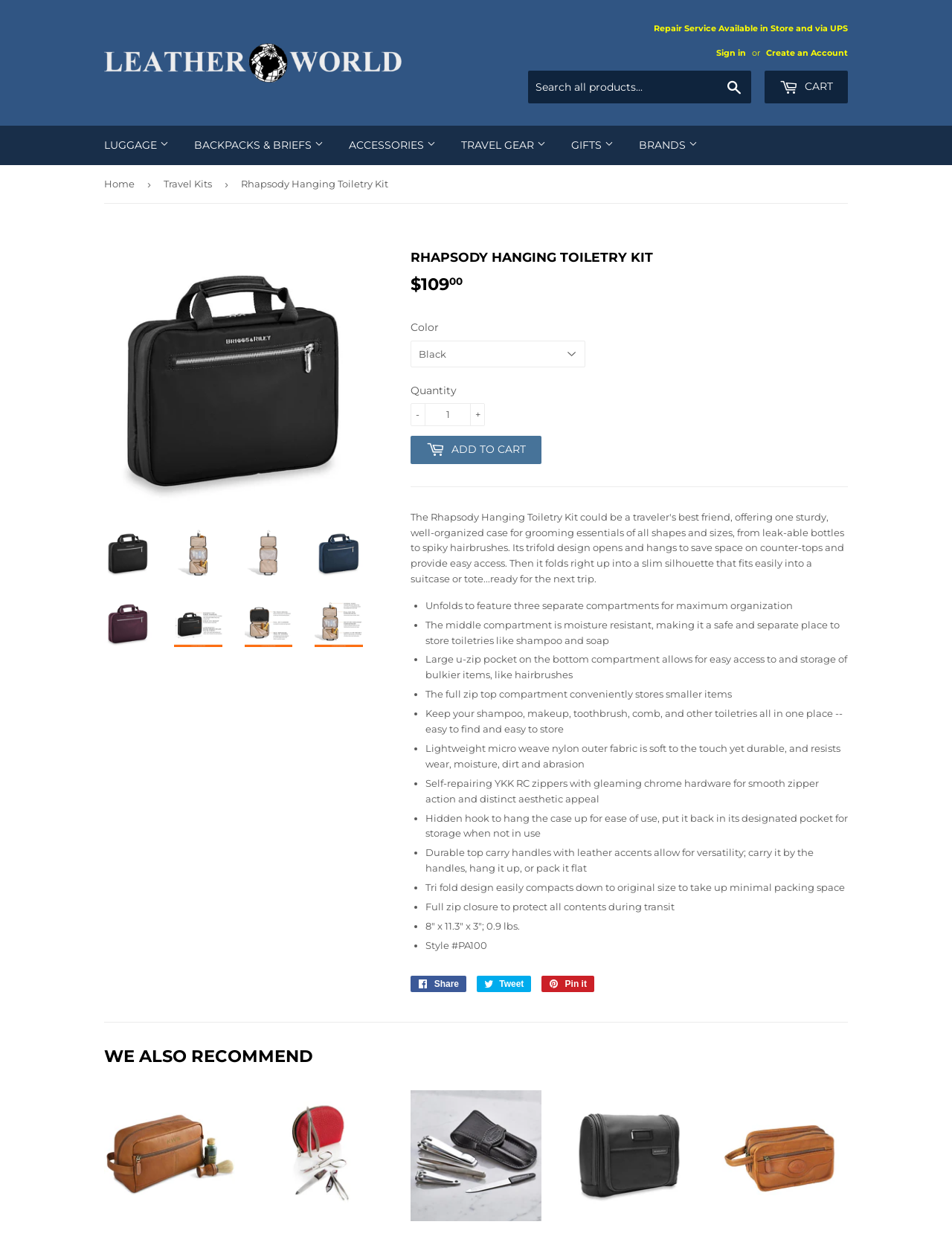Using the element description: "Share Share on Facebook", determine the bounding box coordinates. The coordinates should be in the format [left, top, right, bottom], with values between 0 and 1.

[0.431, 0.787, 0.49, 0.801]